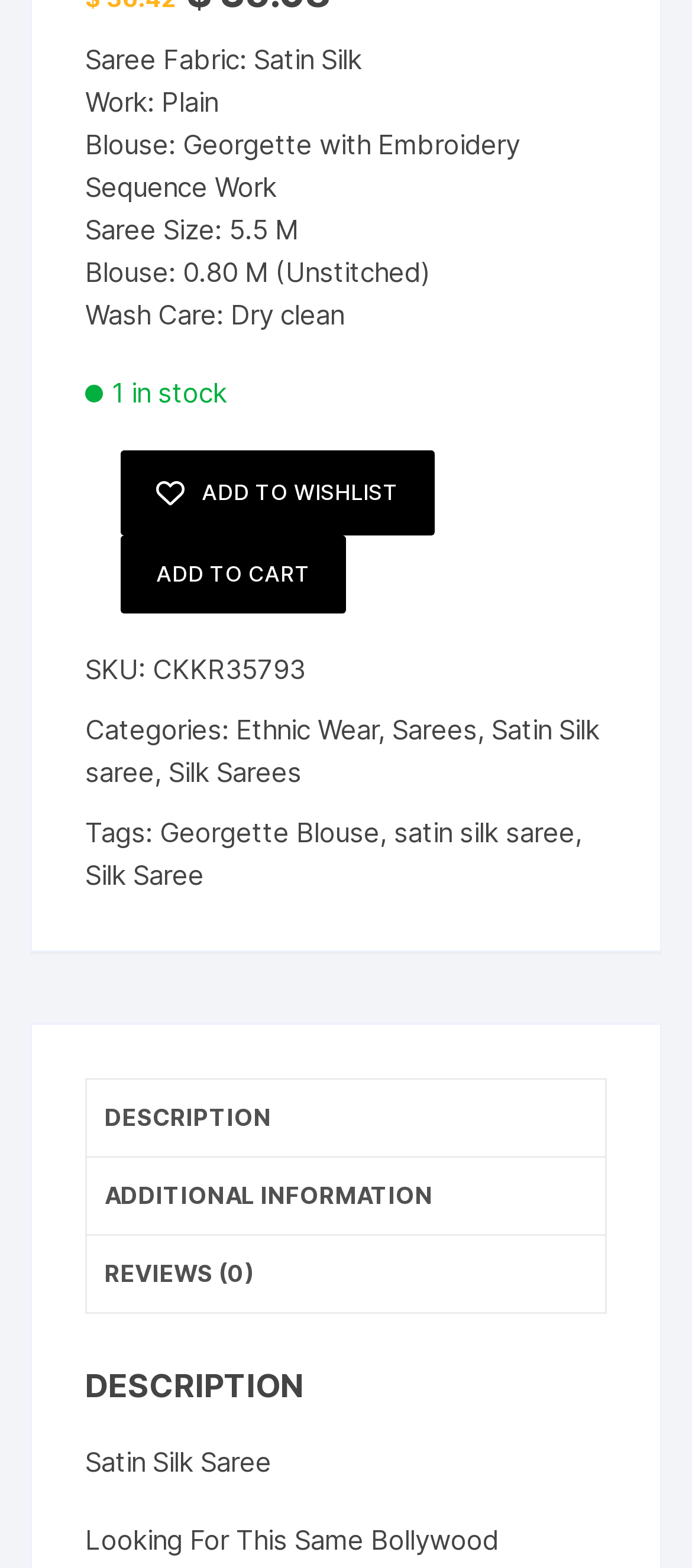Provide the bounding box coordinates of the section that needs to be clicked to accomplish the following instruction: "Add to wishlist."

[0.174, 0.287, 0.628, 0.342]